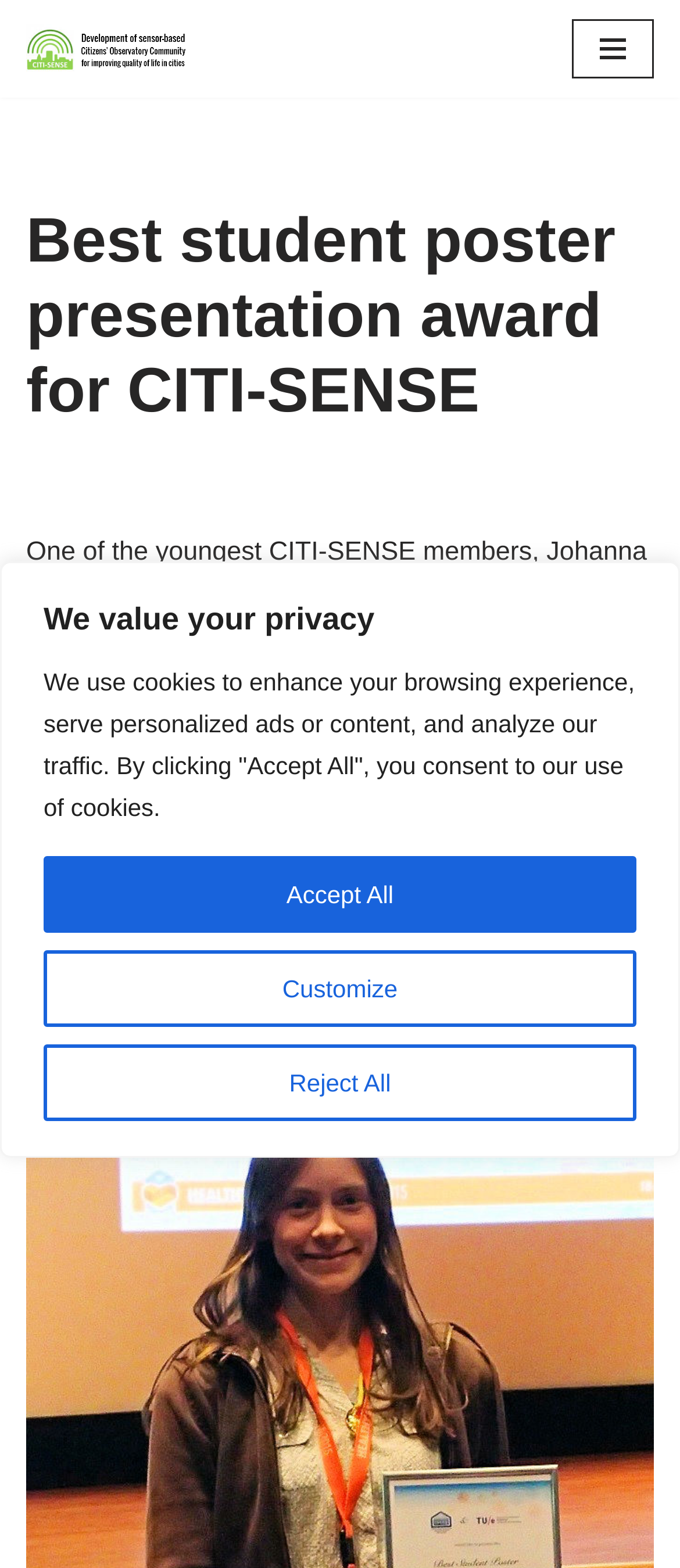Answer in one word or a short phrase: 
Where did the Healthy Buildings Europe 2015 conference take place?

Eindhoven, the Netherlands